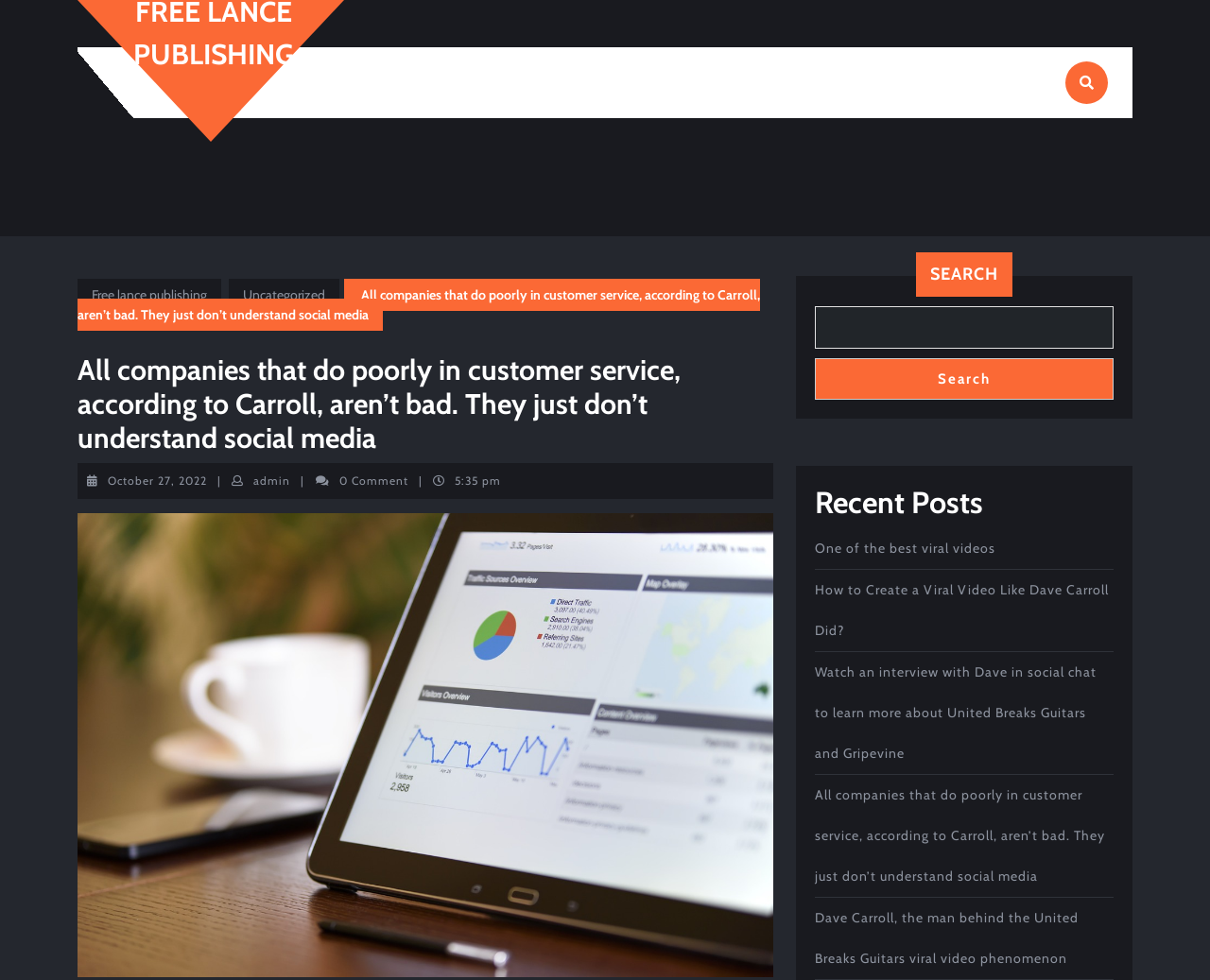Please specify the bounding box coordinates of the clickable section necessary to execute the following command: "Read the recent post 'One of the best viral videos'".

[0.673, 0.551, 0.823, 0.568]